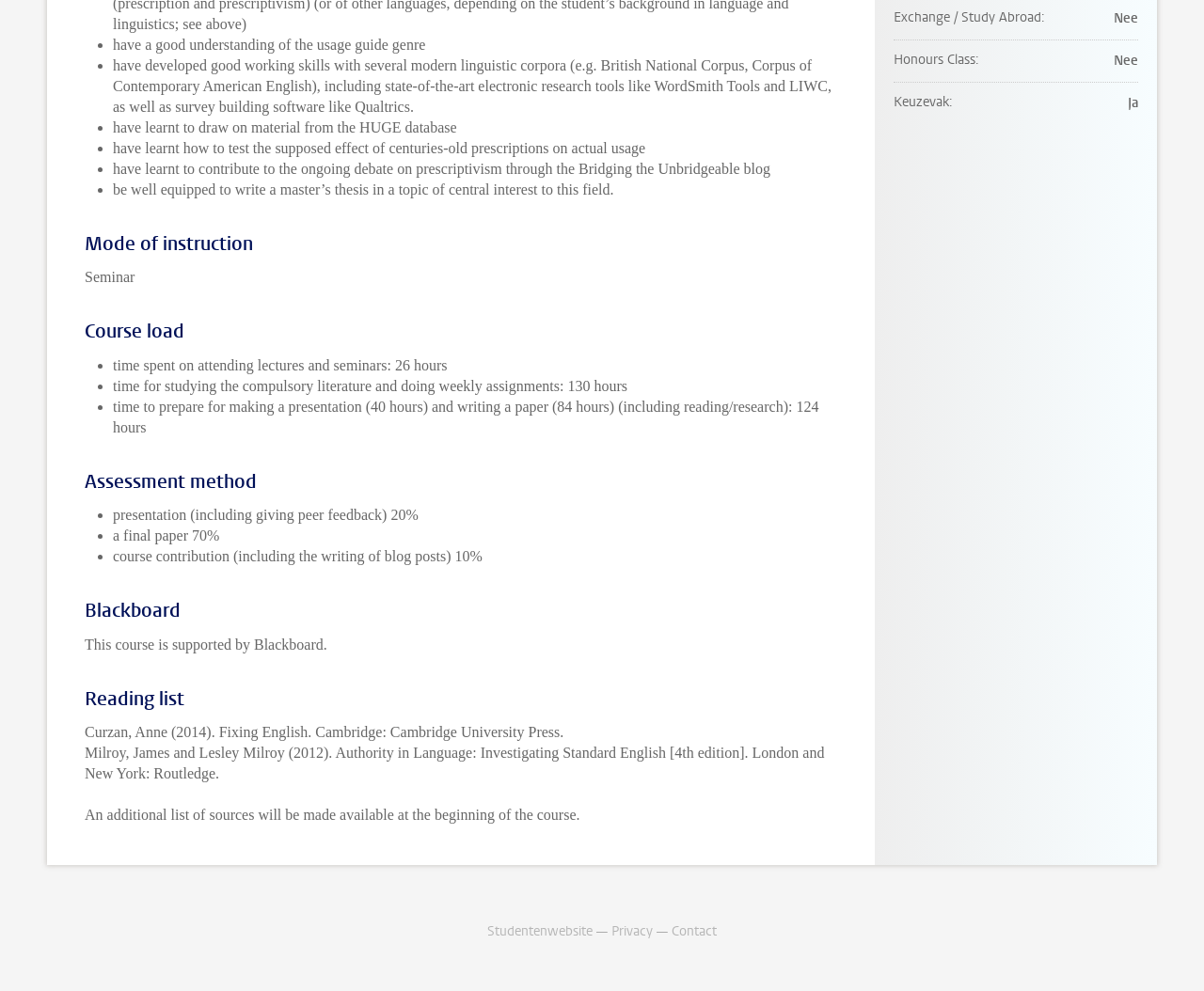Give a concise answer of one word or phrase to the question: 
How many hours are spent on attending lectures and seminars?

26 hours